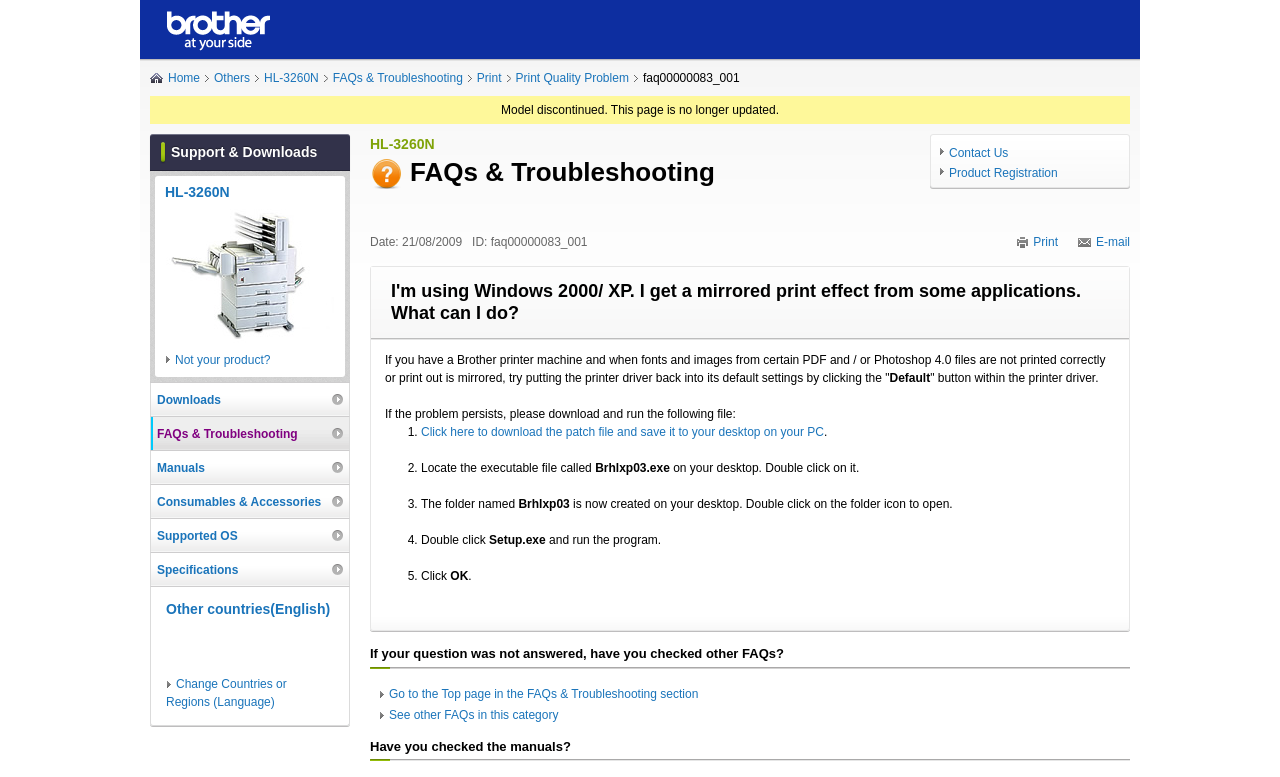What is the name of the executable file to be downloaded?
Please elaborate on the answer to the question with detailed information.

I found the answer by reading the paragraph that starts with 'Locate the executable file called' which is located under the list marker '2.'.